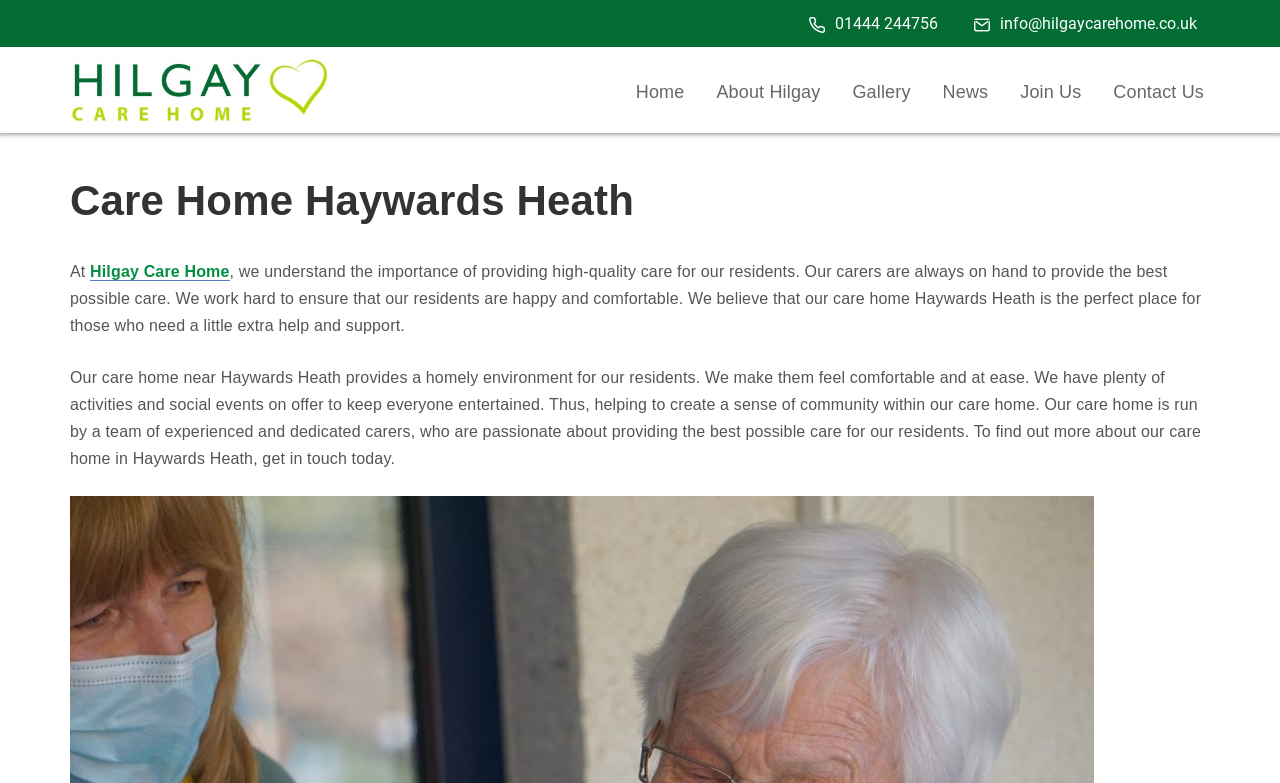Find the bounding box coordinates of the UI element according to this description: "Hilgay Care Home".

[0.07, 0.336, 0.179, 0.359]